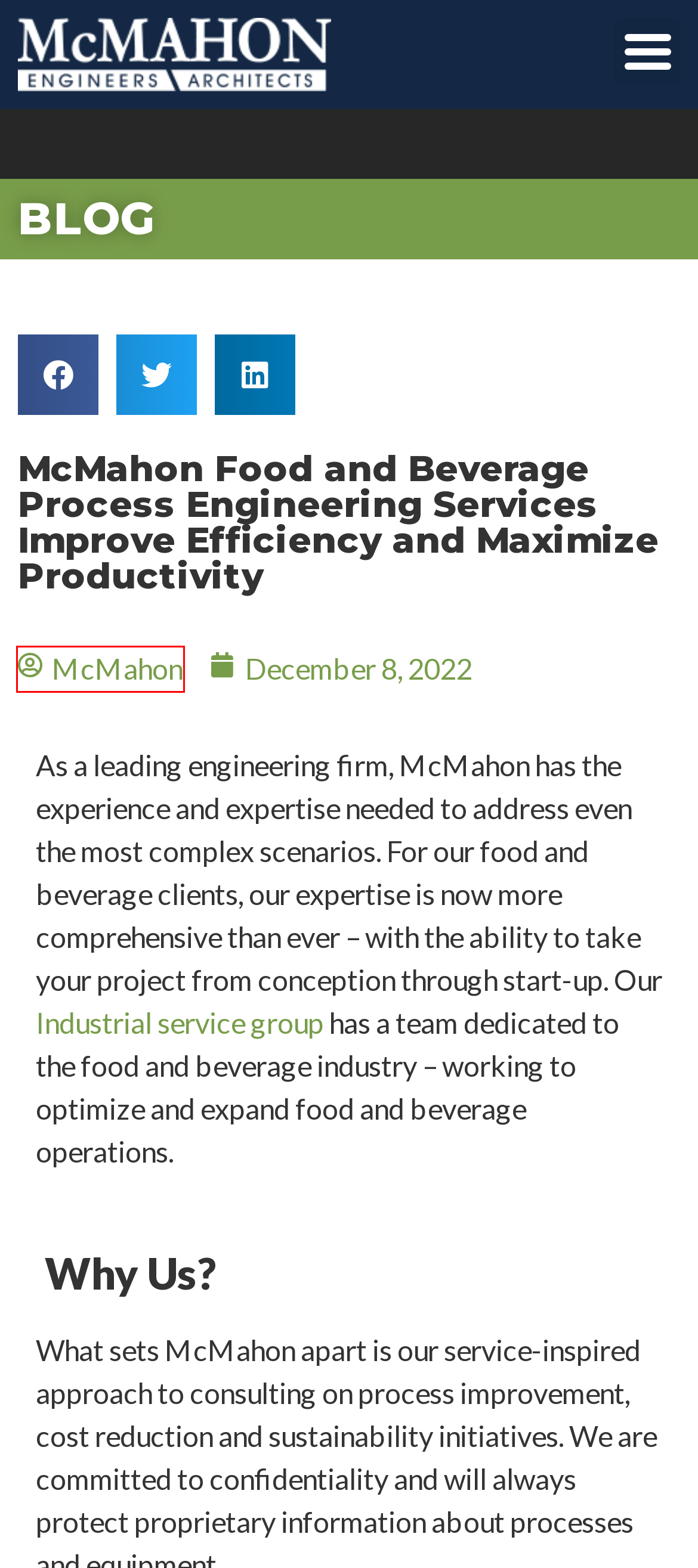Take a look at the provided webpage screenshot featuring a red bounding box around an element. Select the most appropriate webpage description for the page that loads after clicking on the element inside the red bounding box. Here are the candidates:
A. Industrial Engineering | McMahon Engineers & Architects | NE Wisconsin
B. Public Safety & Municipal Management | McMahon Engineers & Architects
C. McMahon partners with local community to track Santa - McMahon
D. About Us - McMahon
E. December 8, 2022 - McMahon
F. Careers - McMahon
G. McMahon, Author at McMahon
H. Environment & Infrastructure - McMahon

G